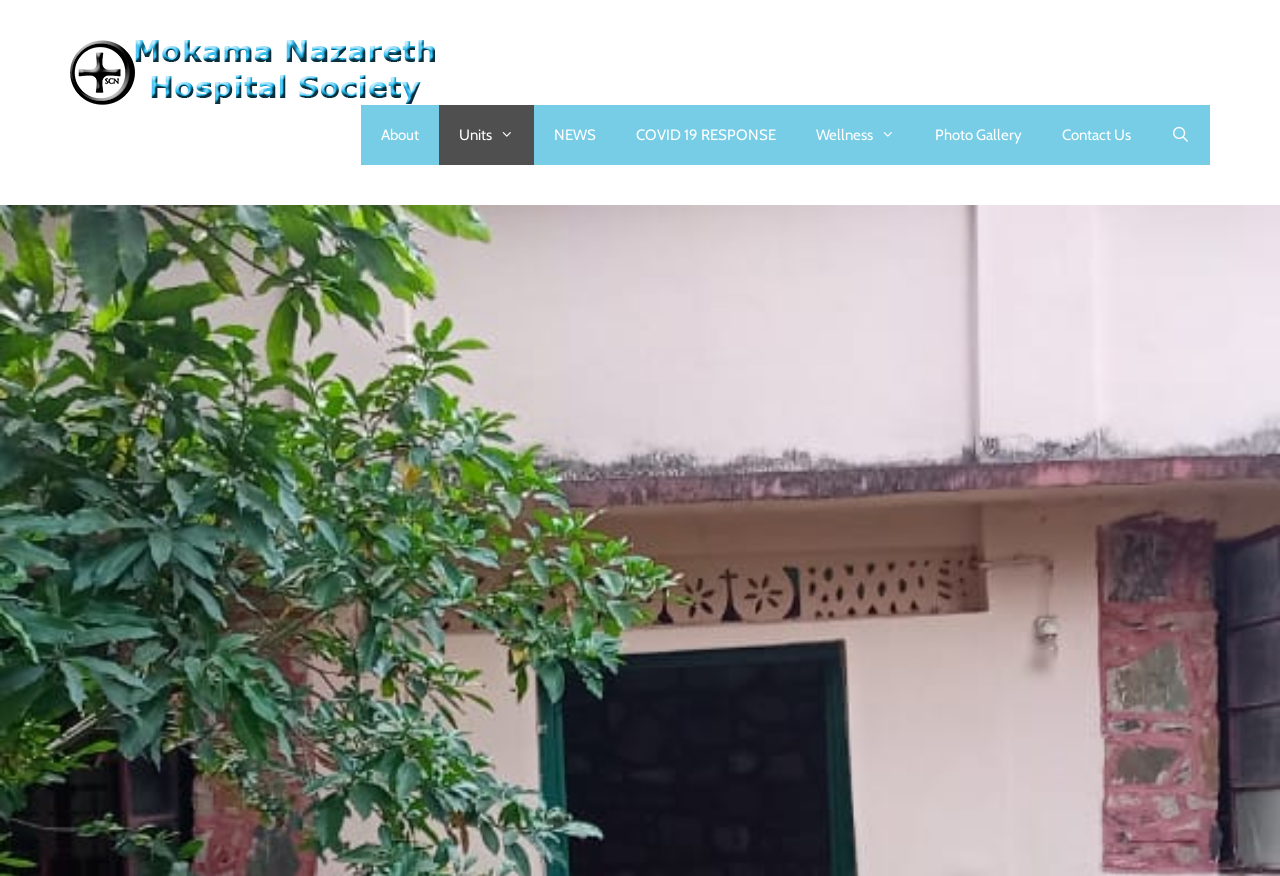Can you find the bounding box coordinates for the element to click on to achieve the instruction: "Search"?

None